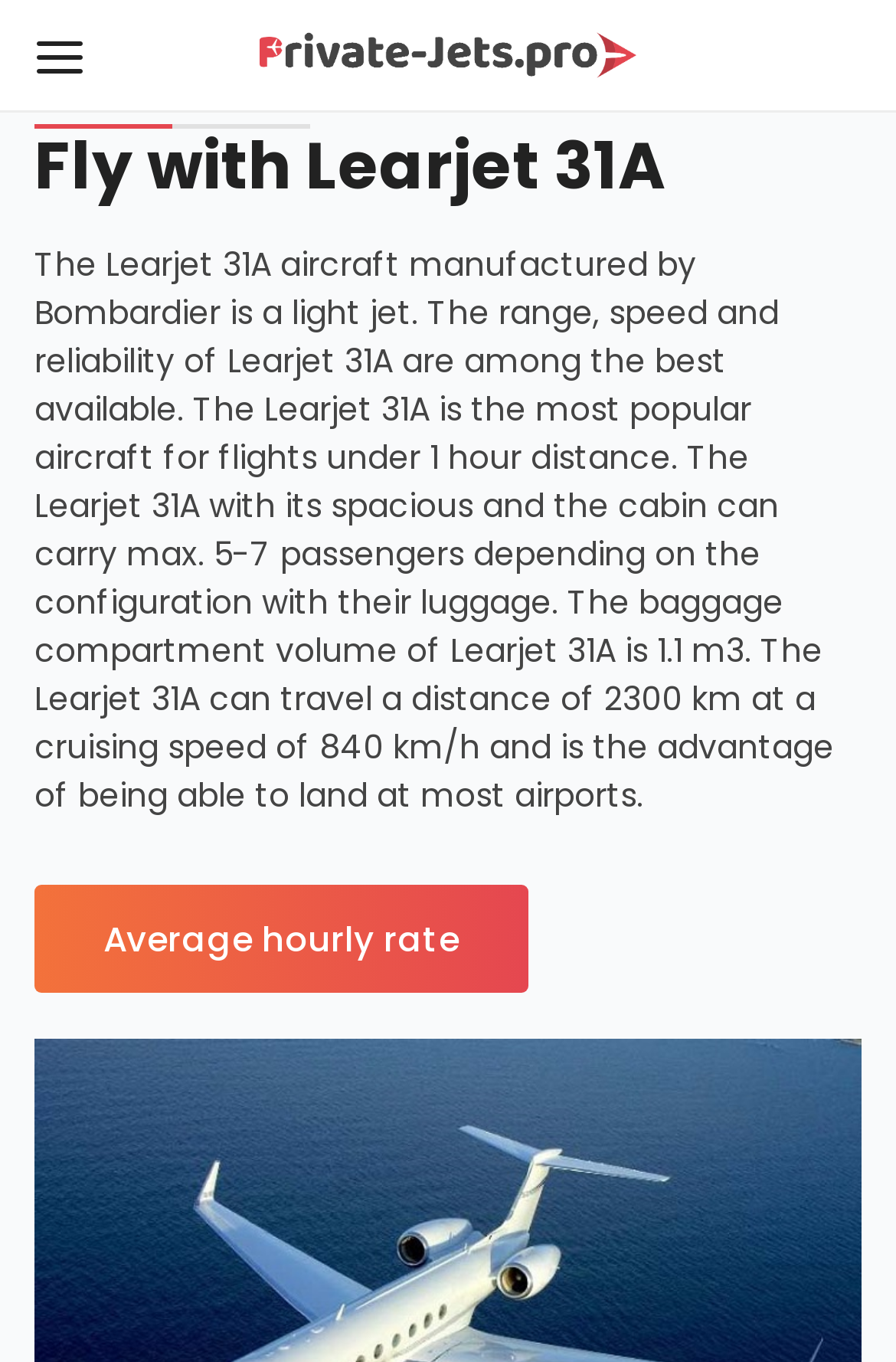Provide a comprehensive description of the webpage.

The webpage is about Learjet 31A private jet rental, offering worldwide services at competitive rates. At the top left corner, there is a logo of "Private Jet Pro" with a link to the website. Below the logo, there is a small link labeled "a" on the top left side of the page.

The main content of the page is divided into sections. The first section has a heading "Fly with Learjet 31A" located at the top center of the page. Below the heading, there is a descriptive paragraph about the Learjet 31A aircraft, highlighting its features, range, speed, and reliability. The paragraph is positioned at the center of the page, spanning from the top to the middle.

On the same section, there is a link "Average hourly rate" located at the bottom center of the page, below the descriptive paragraph. Additionally, there is another link "Learjet 31A" positioned at the bottom right corner of the page.

Overall, the webpage has a simple layout with a focus on providing information about the Learjet 31A private jet and its rental services.